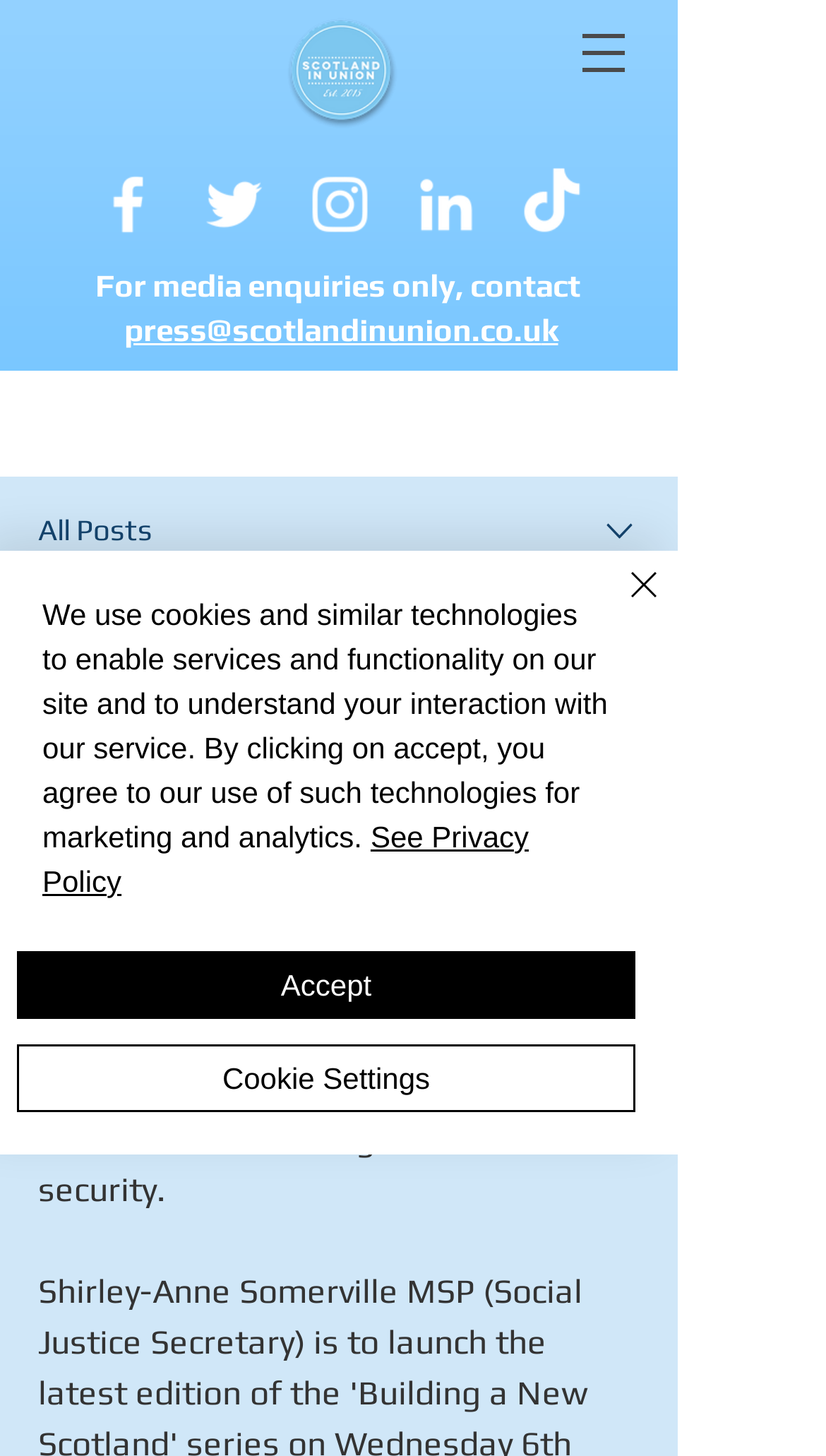Answer the question in one word or a short phrase:
What is the purpose of the button with a close icon?

Close